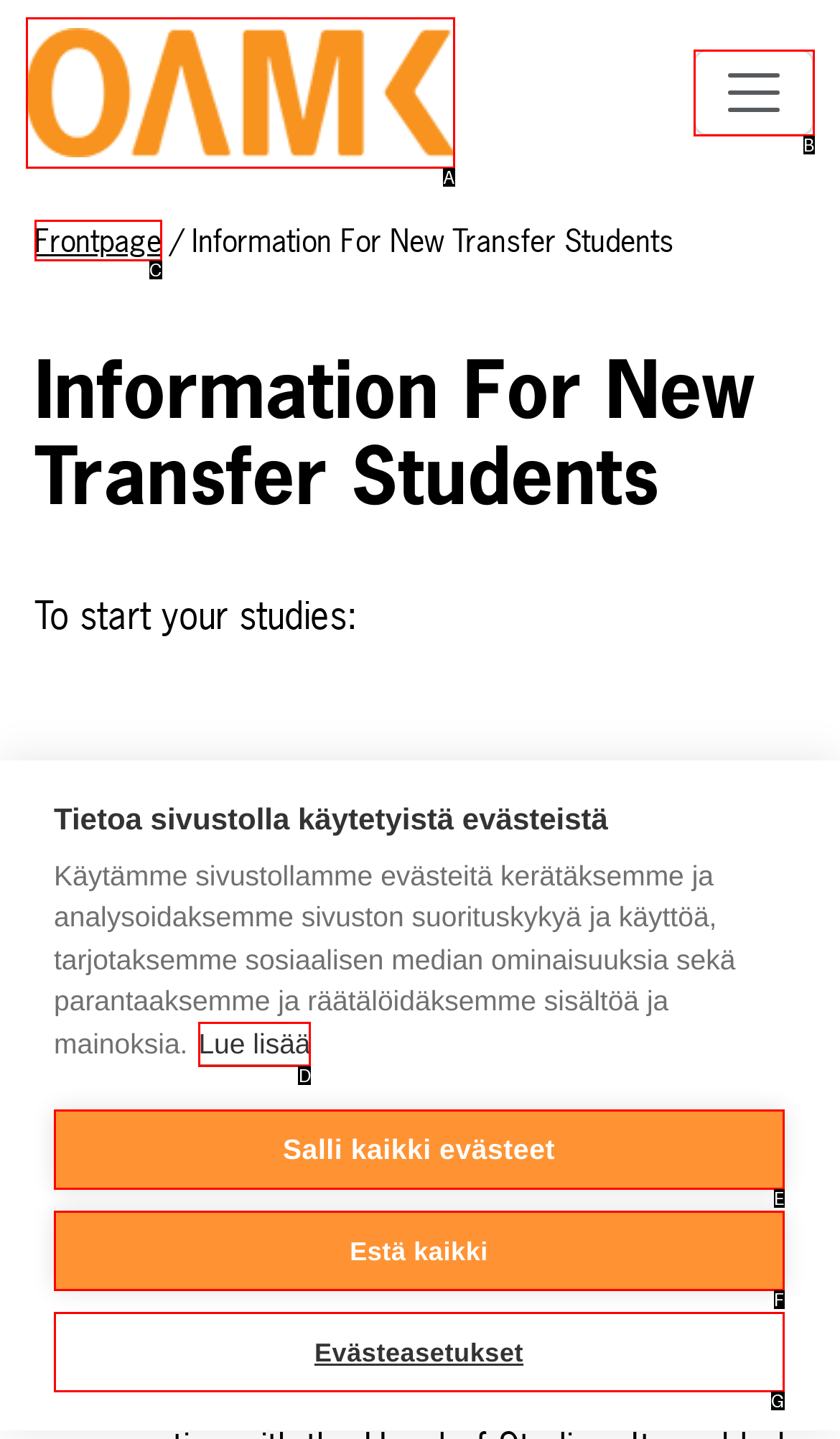Tell me the letter of the option that corresponds to the description: Estä kaikki
Answer using the letter from the given choices directly.

F